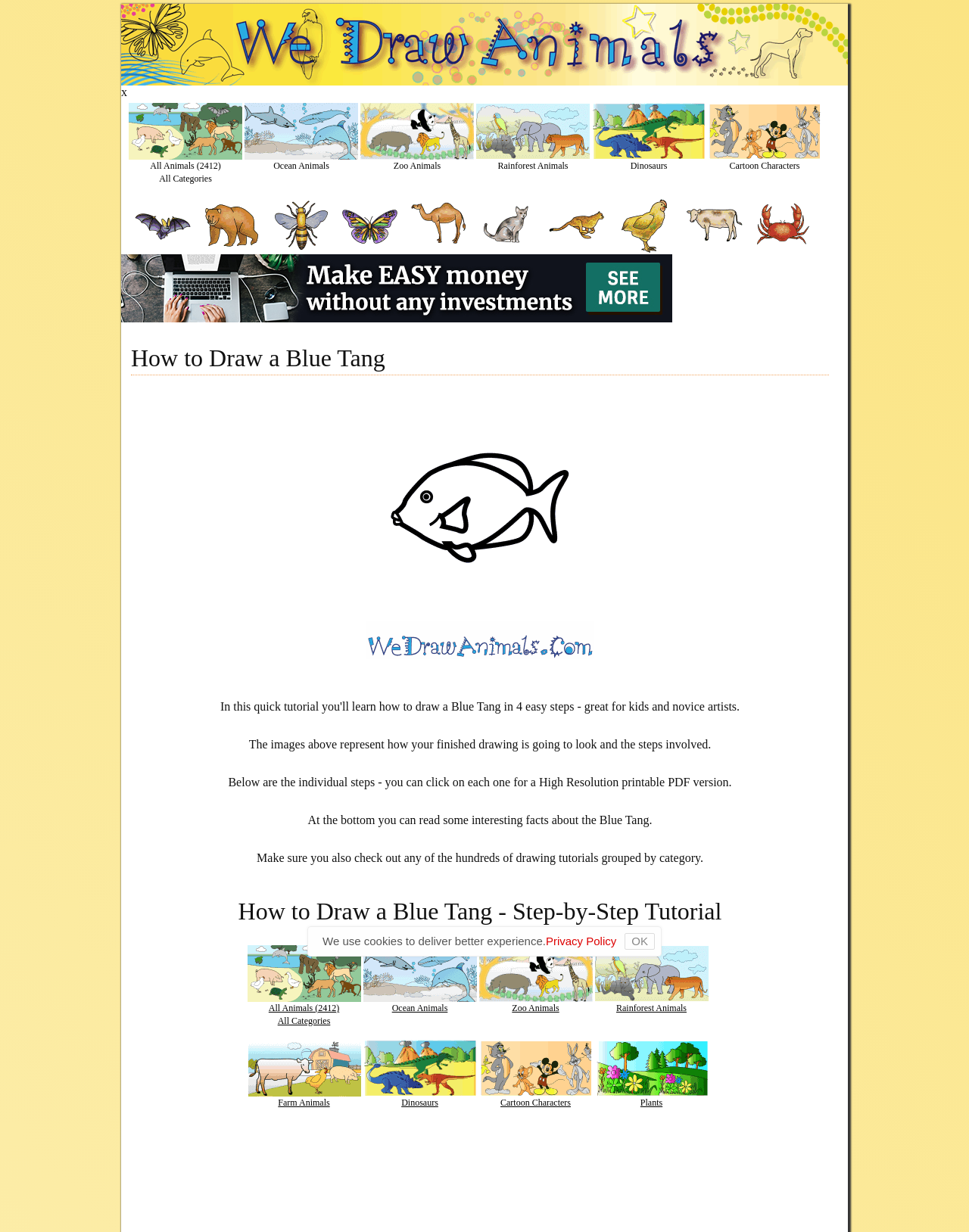Provide the bounding box coordinates of the HTML element described by the text: "parent_node: All Animals (2412)".

[0.133, 0.084, 0.25, 0.13]